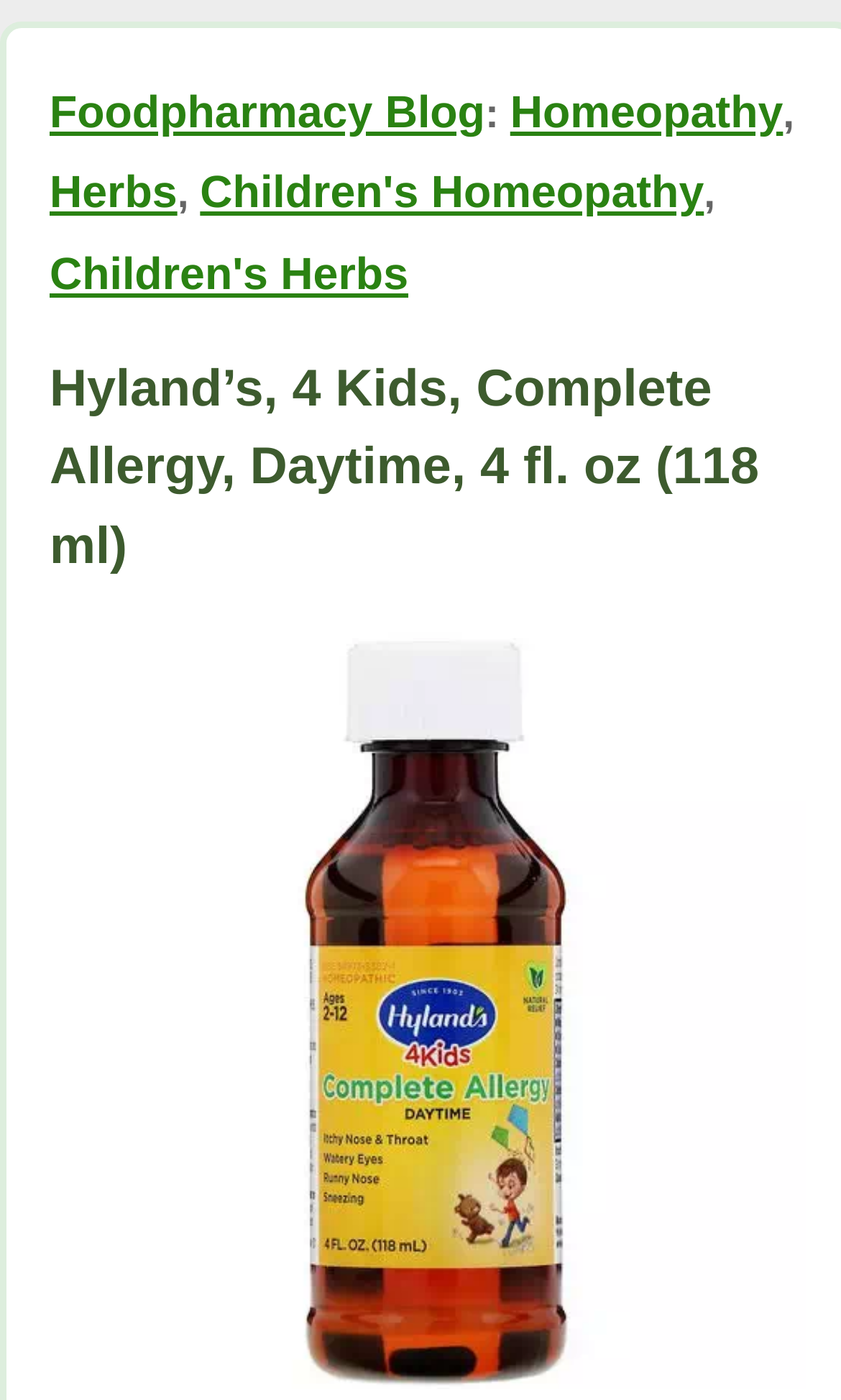Answer the following inquiry with a single word or phrase:
What is the name of the product?

Hyland's 4 Kids Complete Allergy